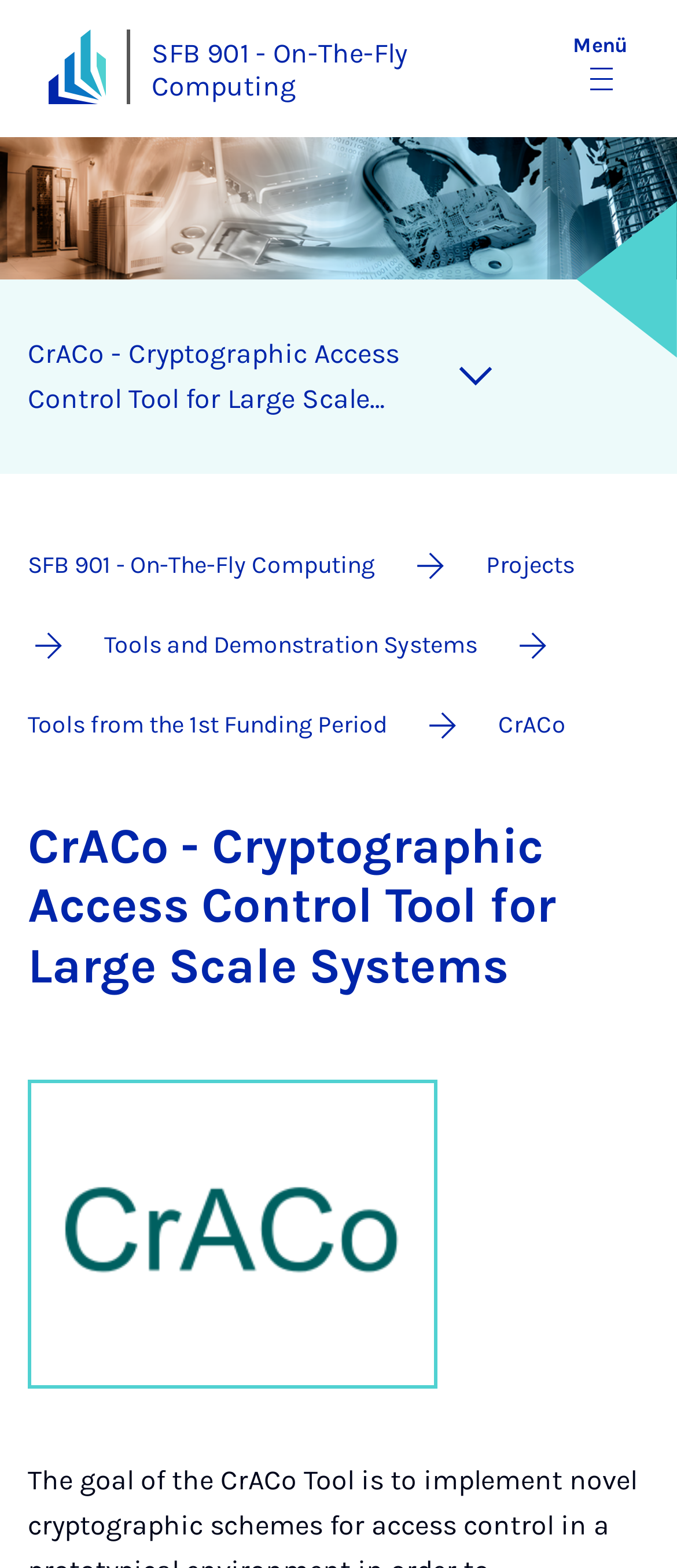Find the bounding box of the element with the following description: "Menü". The coordinates must be four float numbers between 0 and 1, formatted as [left, top, right, bottom].

[0.795, 0.021, 0.979, 0.063]